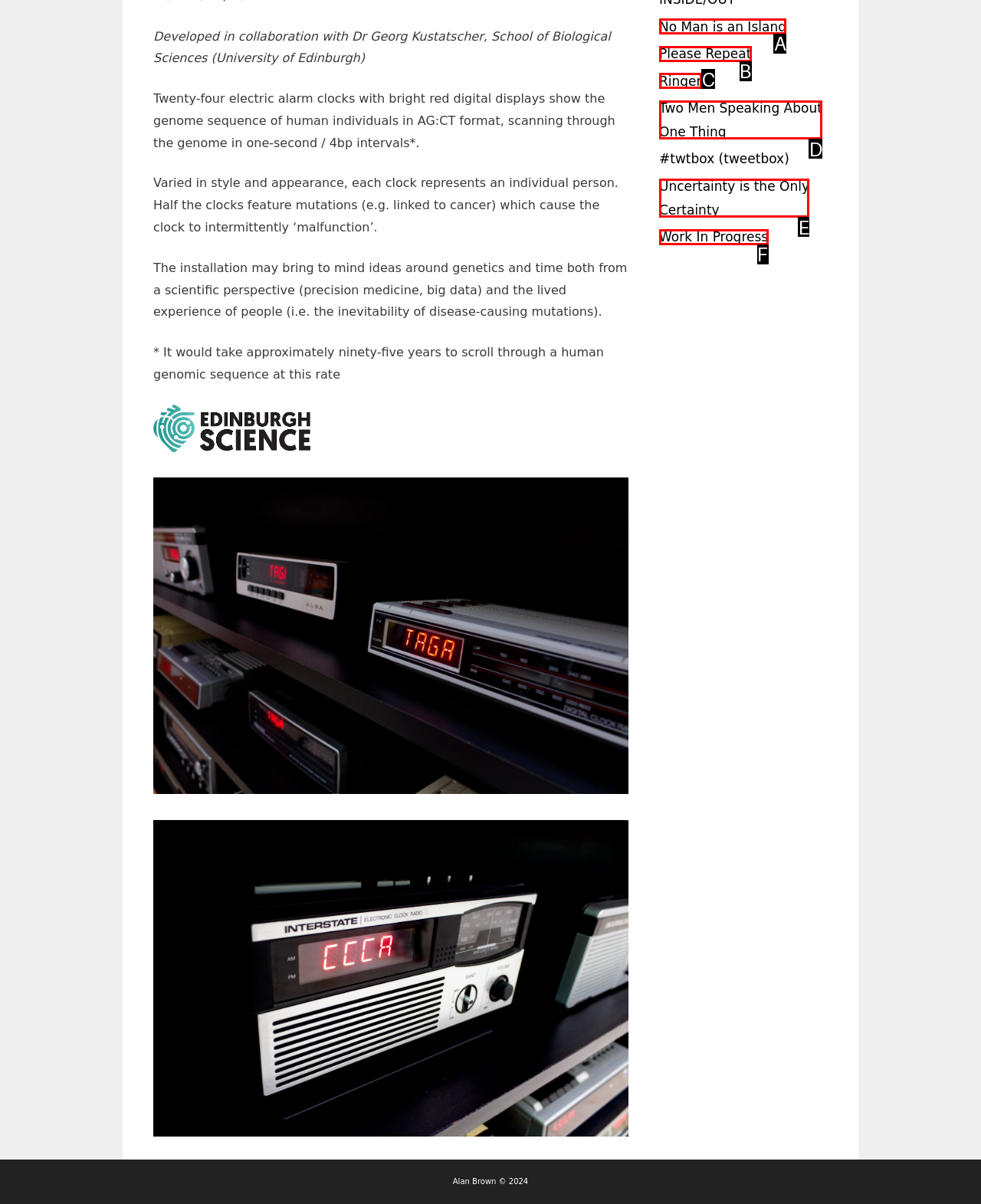Determine which HTML element corresponds to the description: Work In Progress. Provide the letter of the correct option.

F